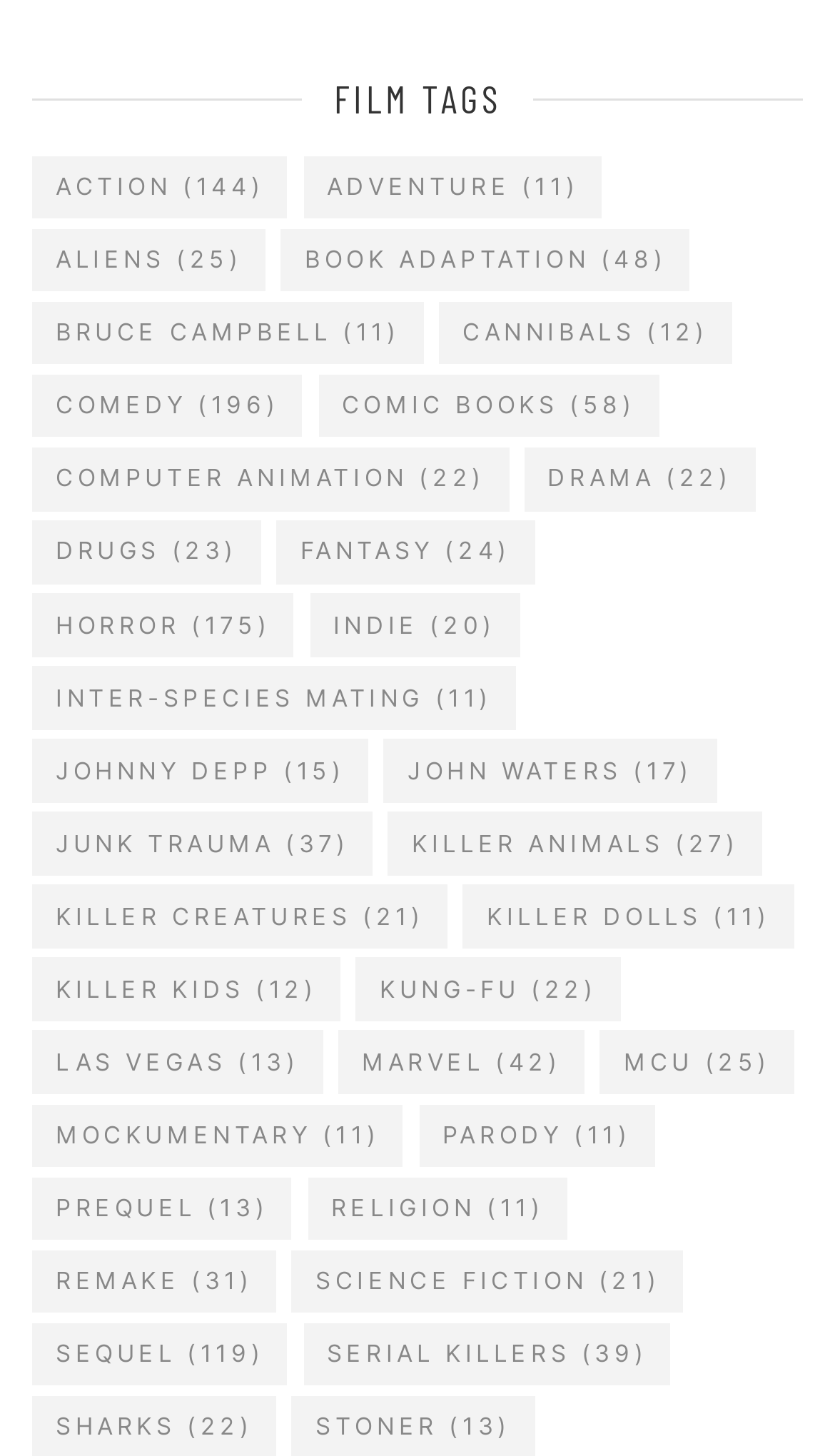Provide the bounding box coordinates of the HTML element this sentence describes: "Drugs (23)".

[0.038, 0.357, 0.313, 0.401]